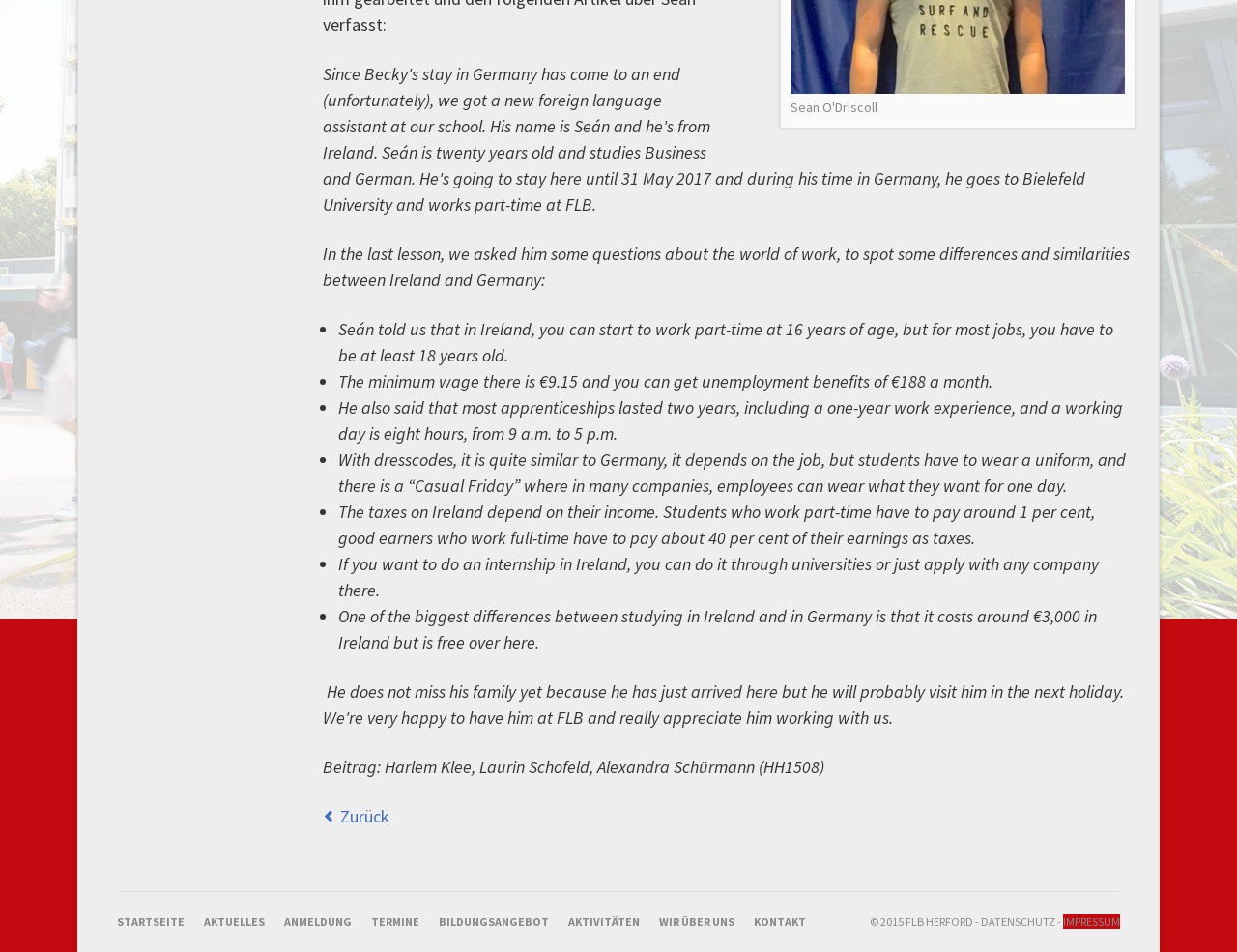Identify the bounding box for the described UI element. Provide the coordinates in (top-left x, top-left y, bottom-right x, bottom-right y) format with values ranging from 0 to 1: Wir über uns

[0.533, 0.96, 0.594, 0.976]